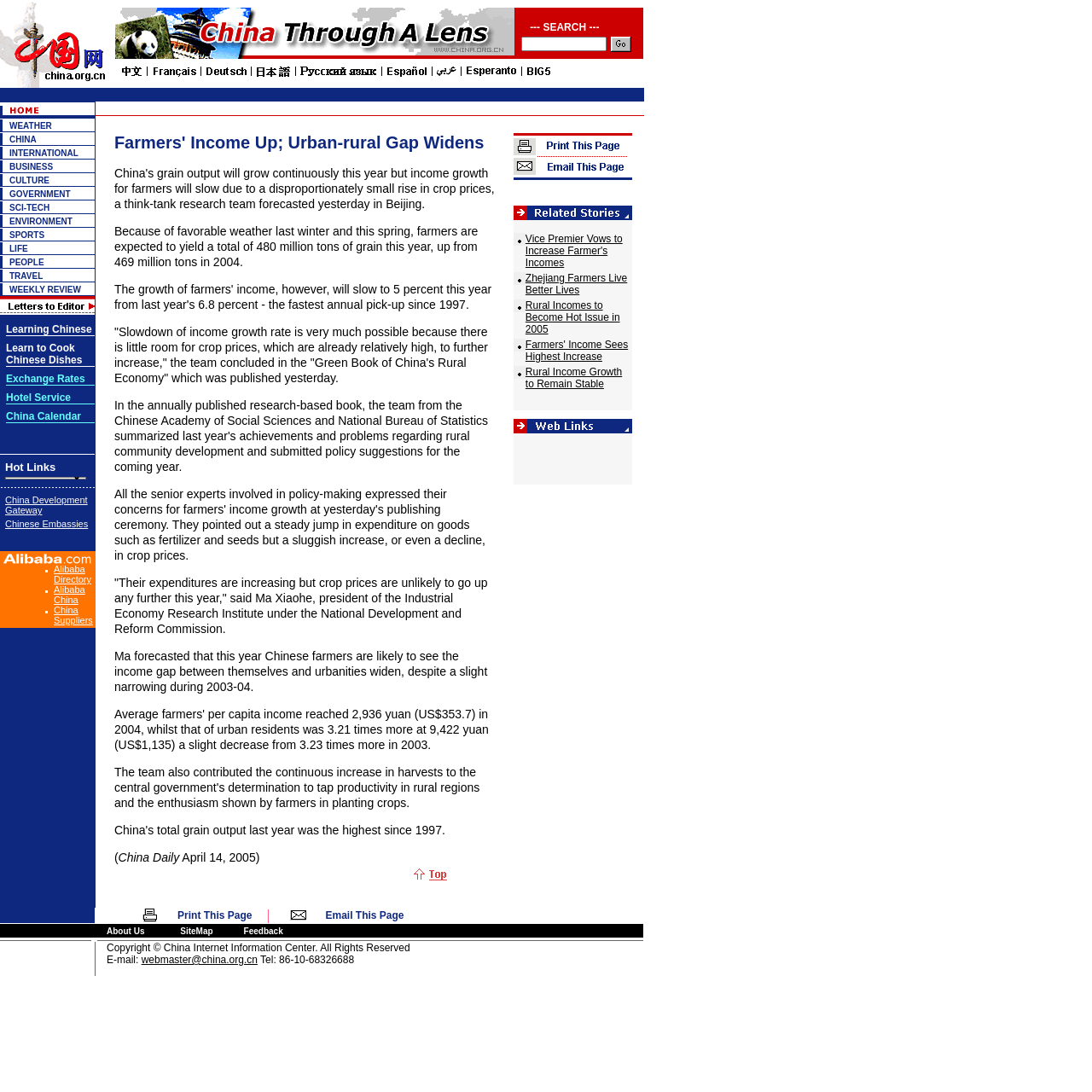How many images are in the top navigation bar?
Please provide a comprehensive answer based on the visual information in the image.

I examined the top navigation bar and counted the number of images. There are 9 images, each corresponding to a different category such as WEATHER, CHINA, INTERNATIONAL, etc.